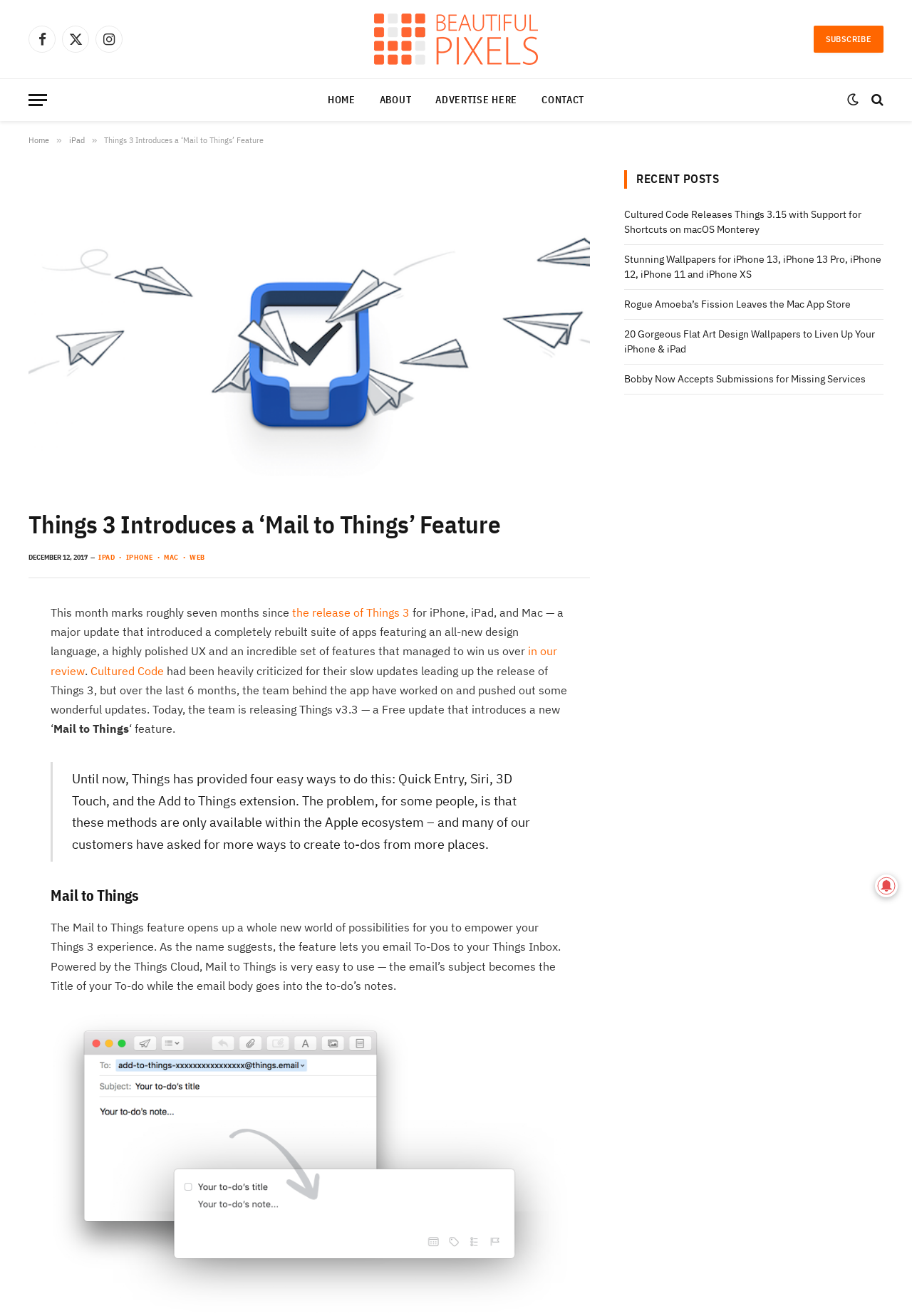Please examine the image and answer the question with a detailed explanation:
What is the name of the app being discussed?

The webpage is discussing the new feature of Things 3, a task management app, which allows users to email to-dos straight to their Things Inbox.